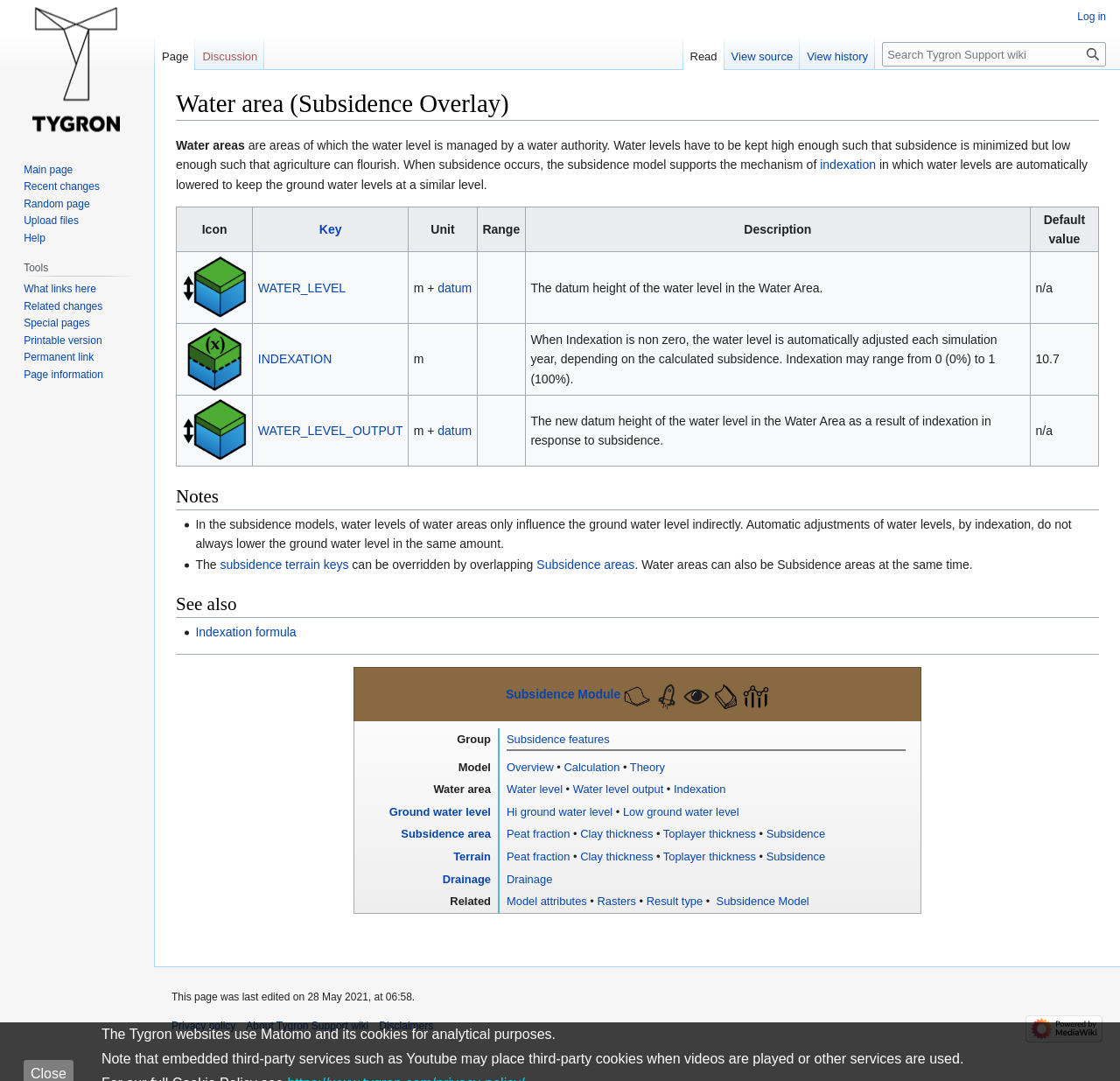Locate the bounding box coordinates of the element that should be clicked to fulfill the instruction: "Click the logo image".

None